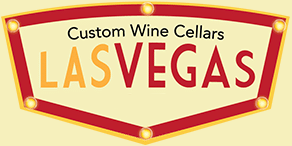What is the tone of the city conveyed by the logo?
Kindly offer a detailed explanation using the data available in the image.

The tone of the city conveyed by the logo is lively because the caption states that 'LAS VEGAS' is in striking red and orange hues, capturing the lively essence of the city.